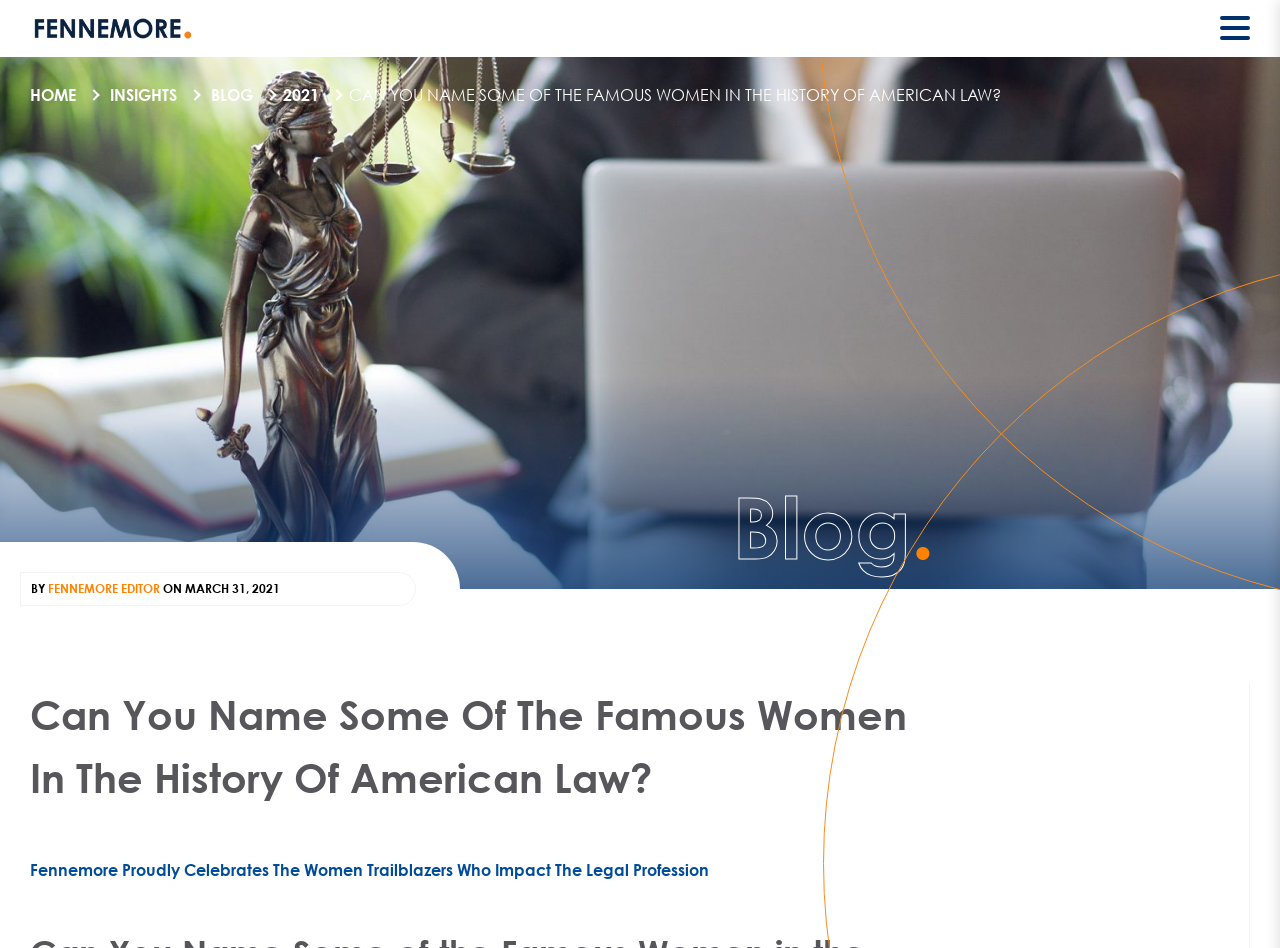Provide a thorough description of the webpage you see.

The webpage appears to be a blog post celebrating International Women's Month, specifically highlighting famous women in the history of American law. At the top left of the page, there is a logo of "Fennemore" accompanied by a link to the homepage. To the right of the logo, there are navigation links to "HOME", "INSIGHTS", "BLOG", and a copyright year "2021". 

Below the navigation links, there is a title "CAN YOU NAME SOME OF THE FAMOUS WOMEN IN THE HISTORY OF AMERICAN LAW?" in a prominent font size. The title is followed by the author's information, "BY FENNEMORE EDITOR" and the publication date "ON MARCH 31, 2021". 

In the middle of the page, there is a section with a heading "Can You Name Some Of The Famous Women In The History Of American Law?" which is likely the main content of the blog post. Below this section, there is another heading "Fennemore Proudly Celebrates The Women Trailblazers Who Impact The Legal Profession", which suggests that the blog post is a celebration of women's achievements in the legal profession. 

At the bottom of the page, there is a "Blog" label with a period next to it, which might be a category or tag for the blog post.